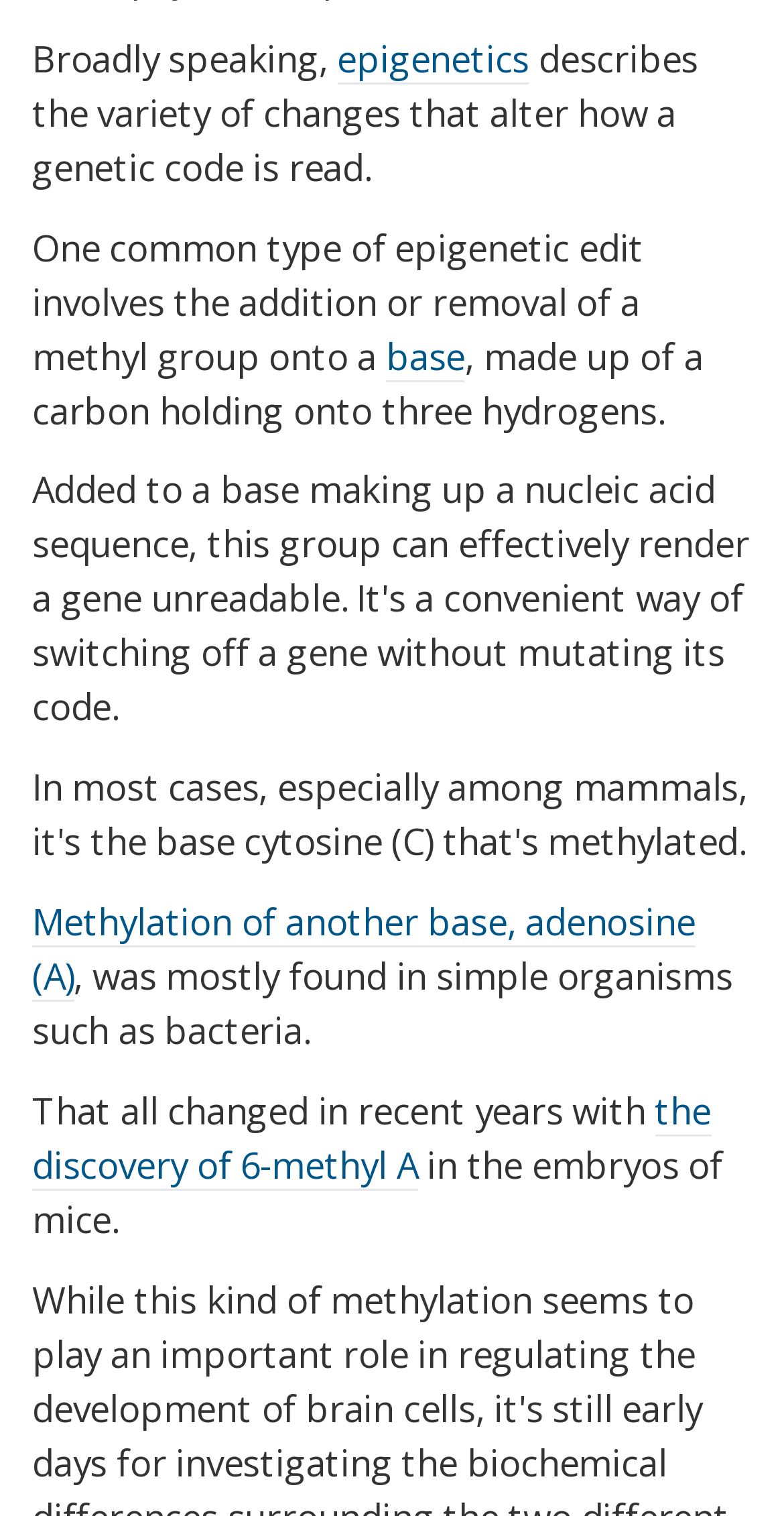What is epigenetics?
Craft a detailed and extensive response to the question.

Based on the text, epigenetics is described as the variety of changes that alter how a genetic code is read, which is mentioned in the first sentence of the webpage.